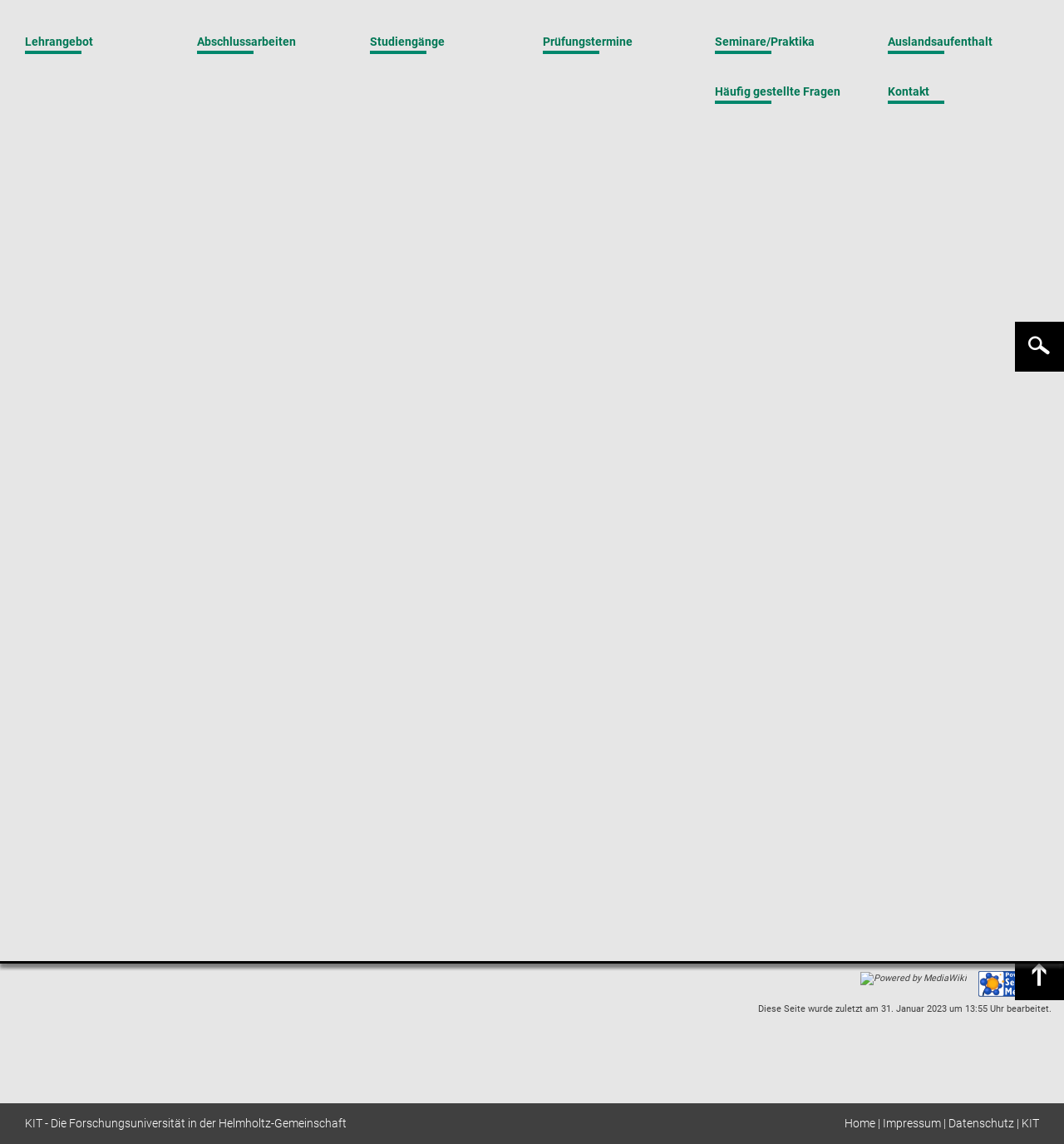Predict the bounding box of the UI element based on this description: "alt="Powered by MediaWiki"".

[0.809, 0.85, 0.909, 0.859]